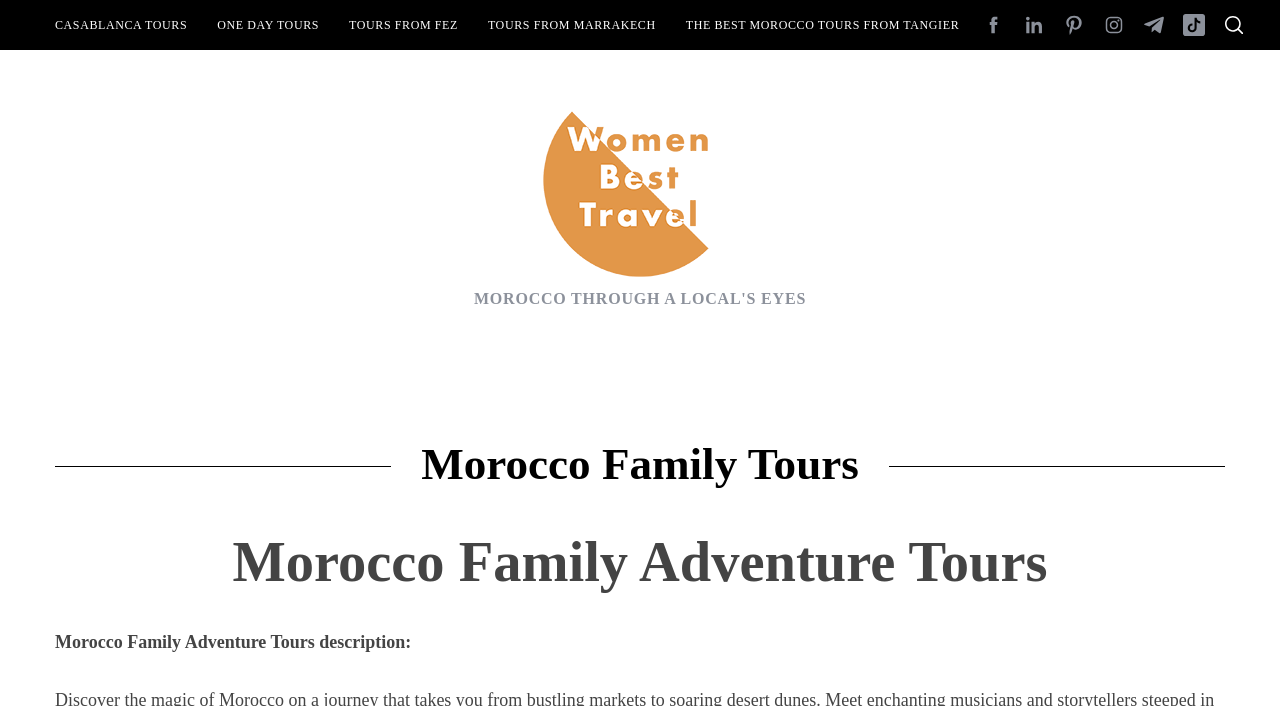What is the purpose of the 'Morocco Travel Planner' link?
Please provide a comprehensive answer based on the visual information in the image.

The 'Morocco Travel Planner' link has an image and a text description 'Morocco Travel Planner - morocco through a local's eyes' which suggests that it is a resource for planning a trip to Morocco. The link is likely to provide information and services to help users plan their trip to Morocco.